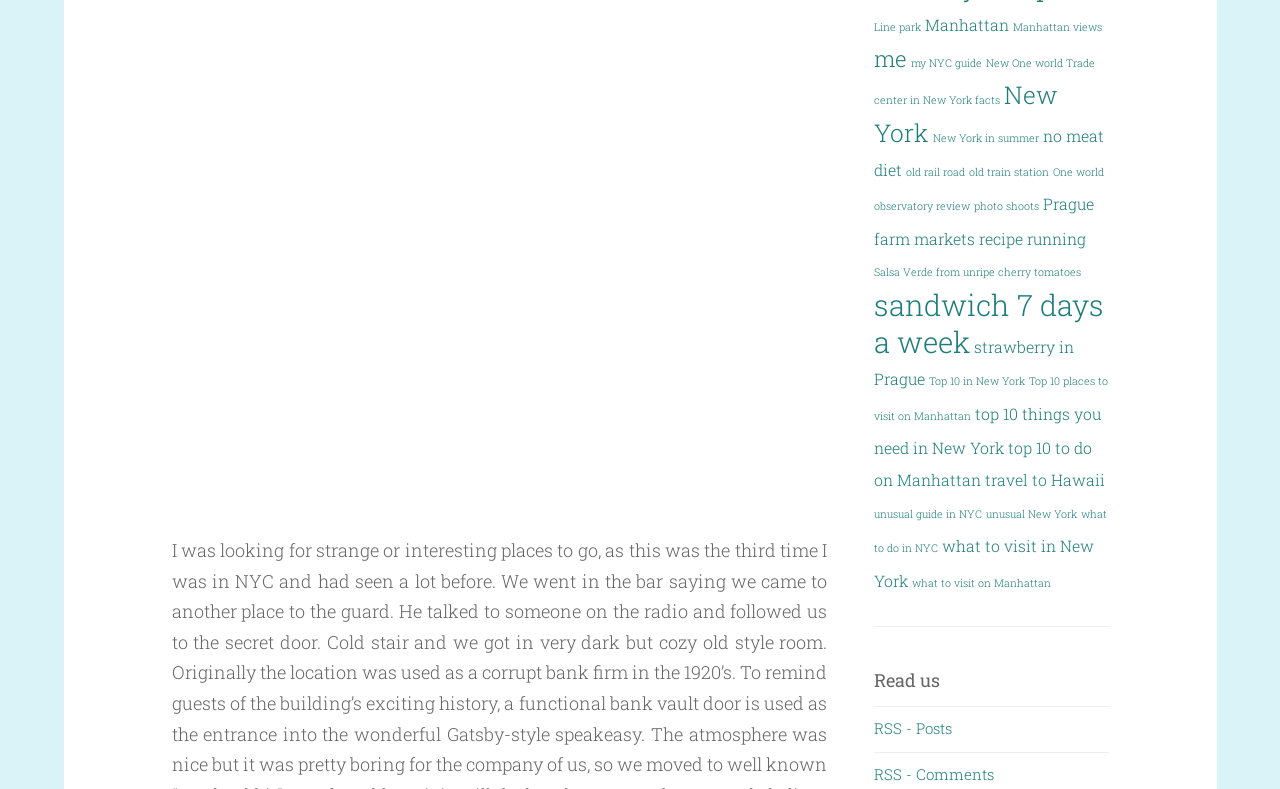From the webpage screenshot, predict the bounding box coordinates (top-left x, top-left y, bottom-right x, bottom-right y) for the UI element described here: travel to Hawaii

[0.77, 0.595, 0.863, 0.622]